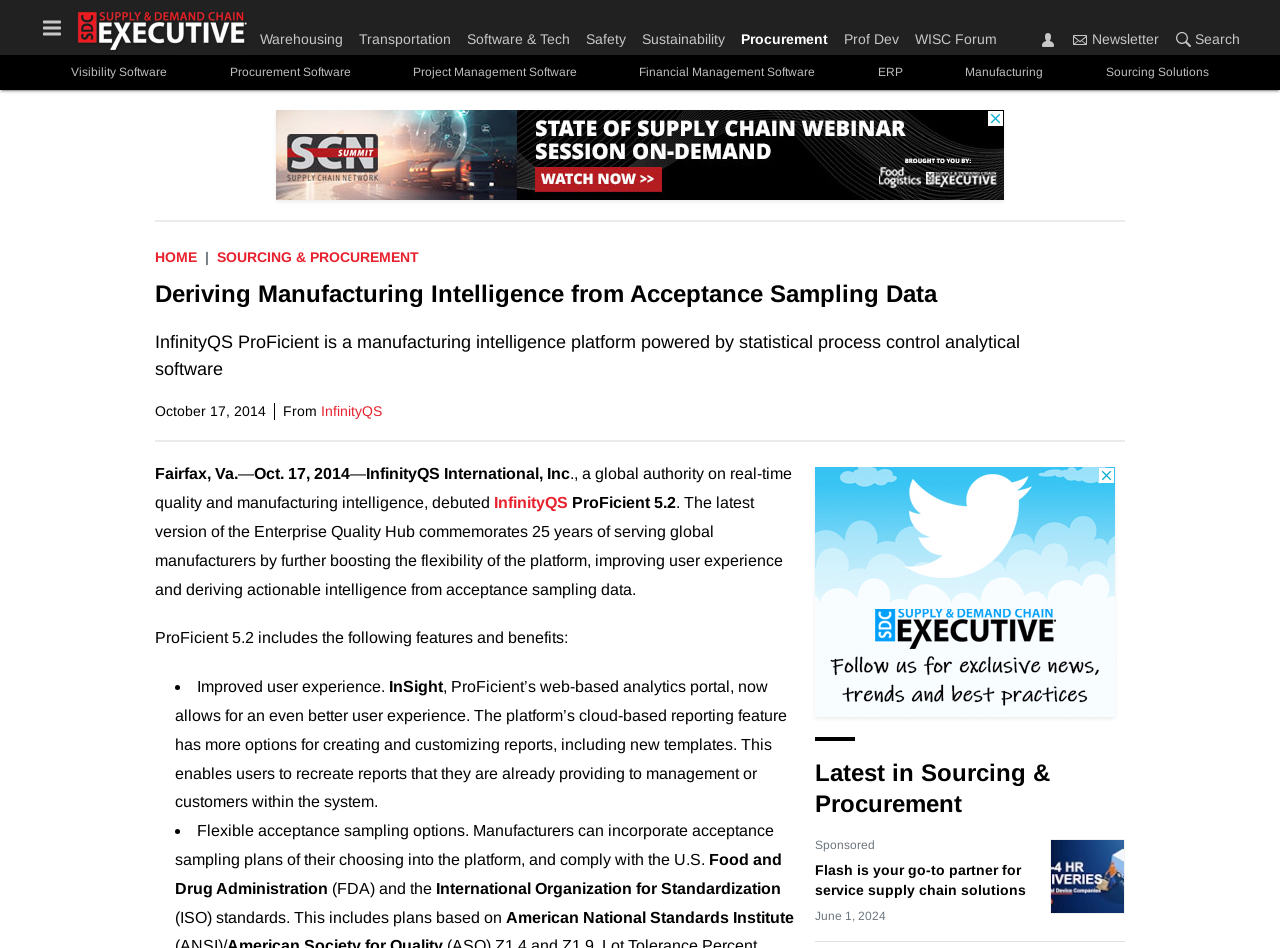Can you show the bounding box coordinates of the region to click on to complete the task described in the instruction: "Learn about sourcing solutions"?

[0.846, 0.066, 0.962, 0.087]